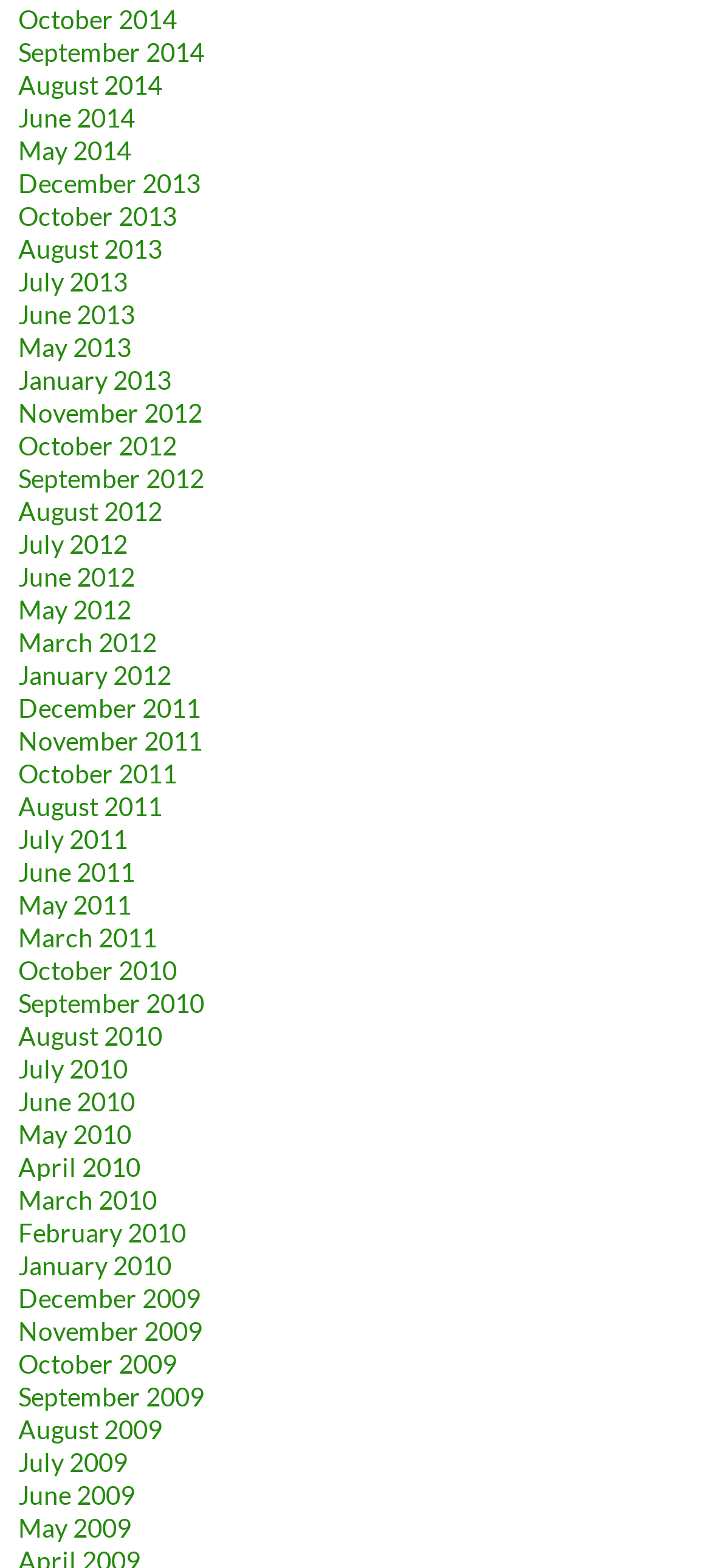Answer the question in a single word or phrase:
How many links are there in total?

43